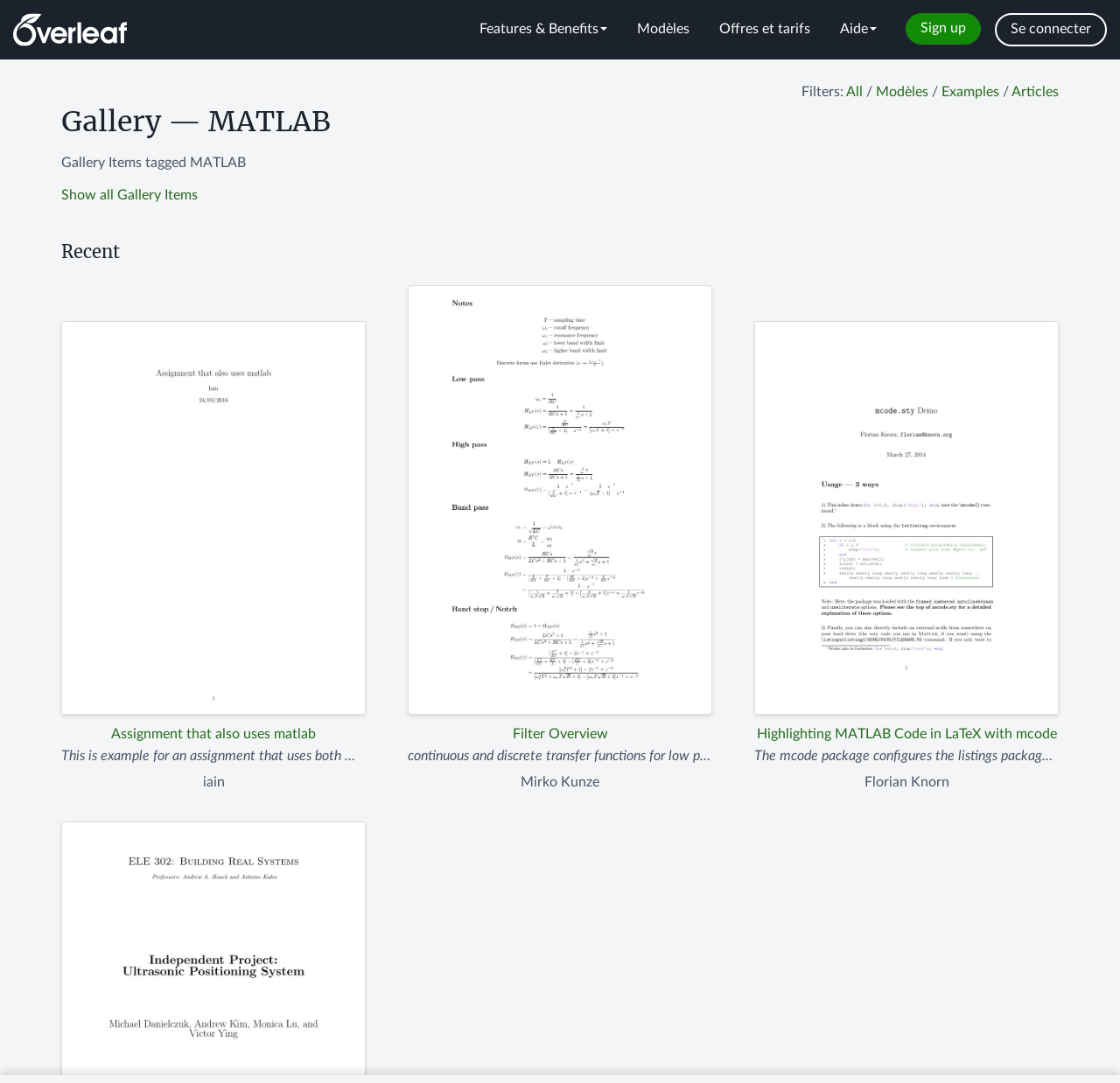Who is the author of the 'Highlighting MATLAB Code in LaTeX with mcode' gallery item?
Give a single word or phrase as your answer by examining the image.

Florian Knorn